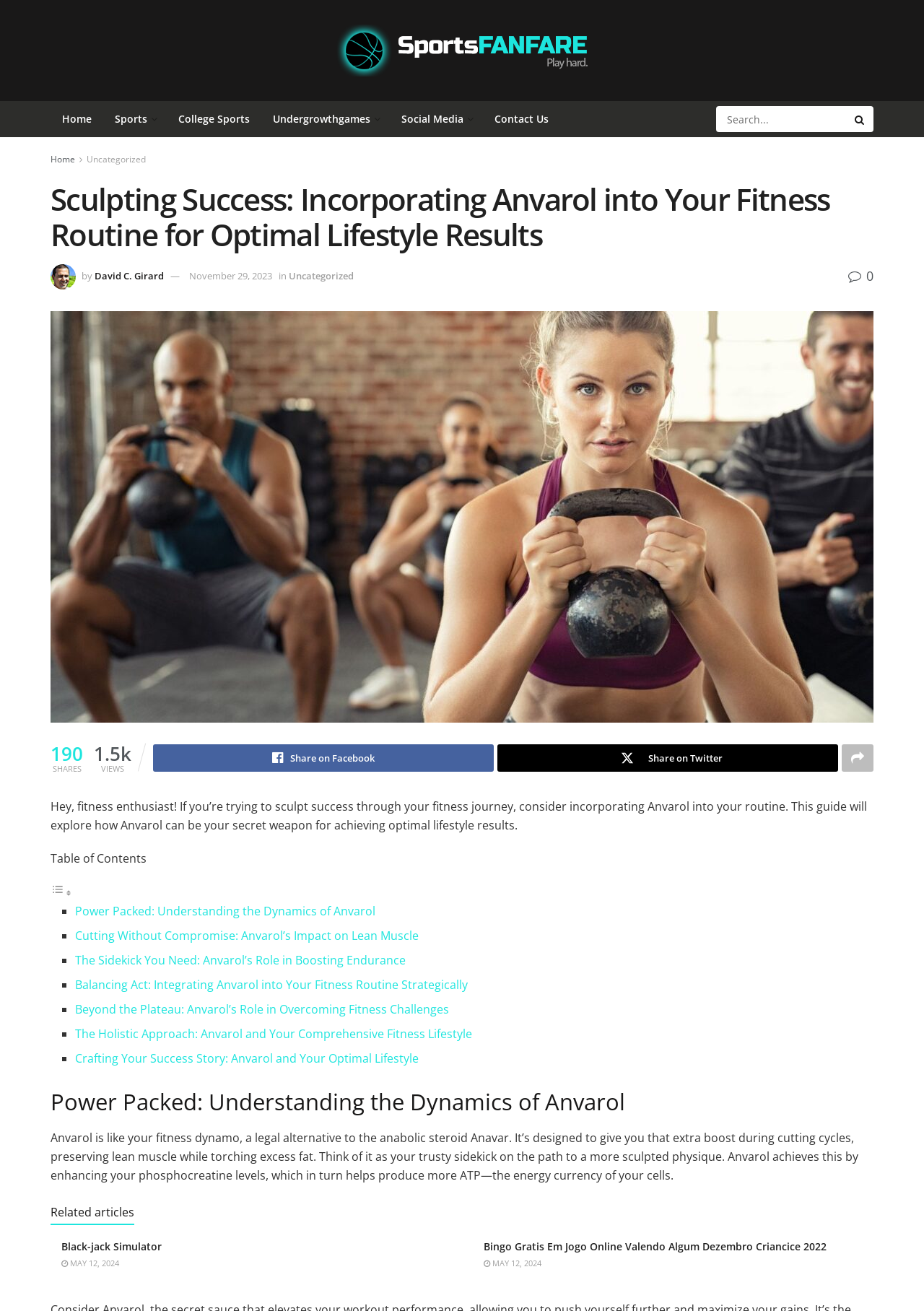What is the author of the current article?
Using the image, respond with a single word or phrase.

David C. Girard